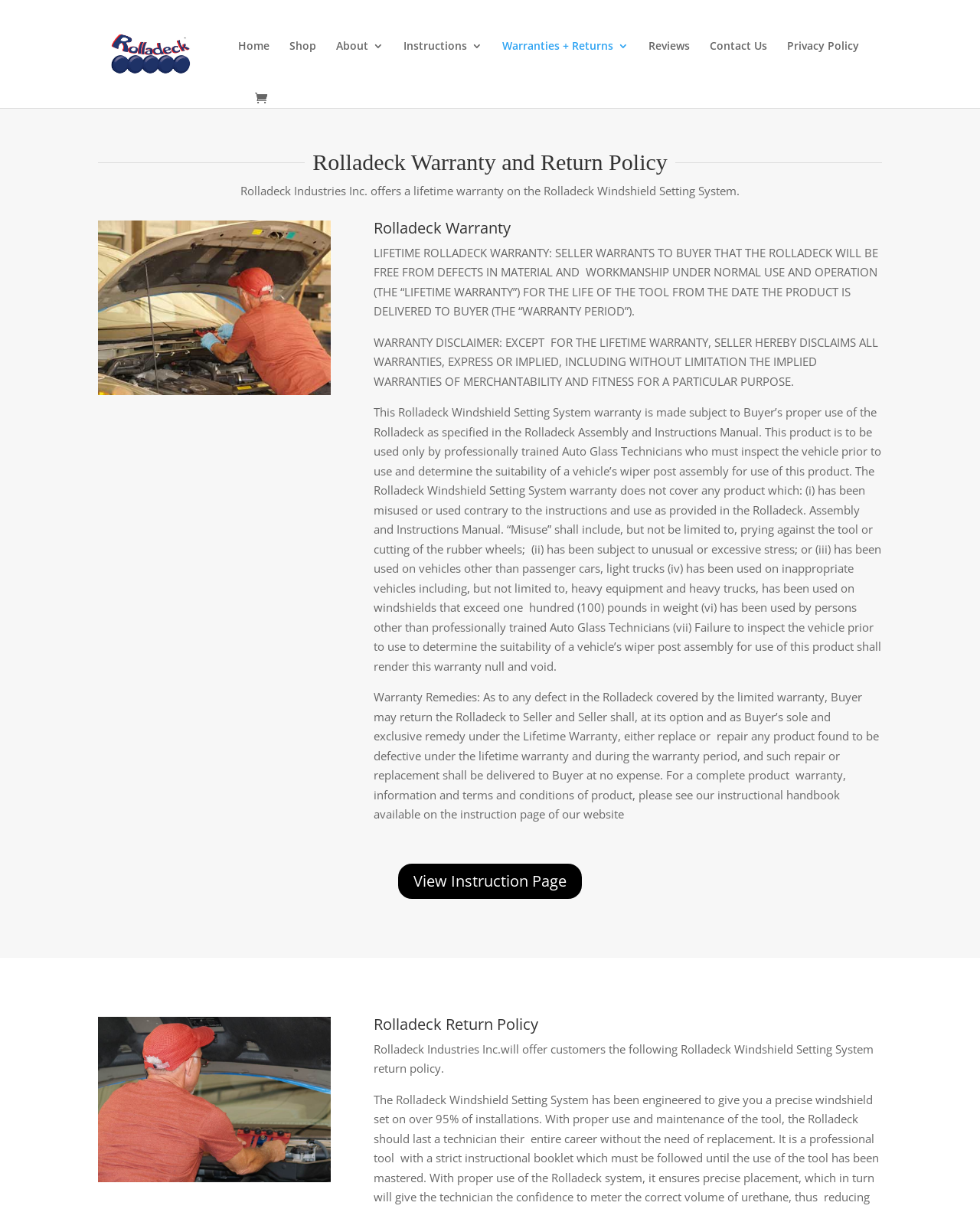Indicate the bounding box coordinates of the element that must be clicked to execute the instruction: "Read Rolladeck Warranty". The coordinates should be given as four float numbers between 0 and 1, i.e., [left, top, right, bottom].

[0.381, 0.182, 0.9, 0.201]